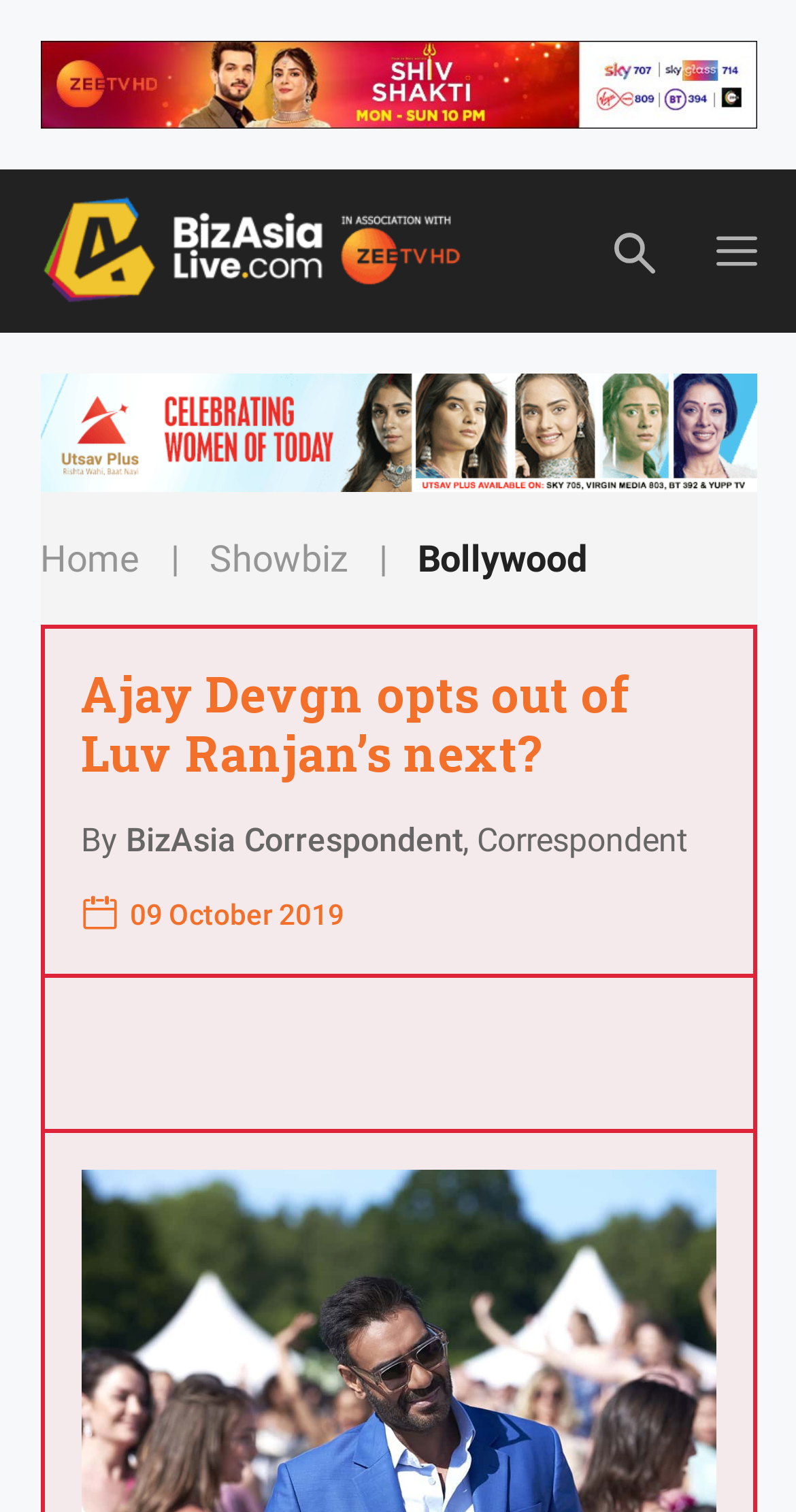Respond to the question below with a single word or phrase:
What is the position of the mobile toggle button?

Top right